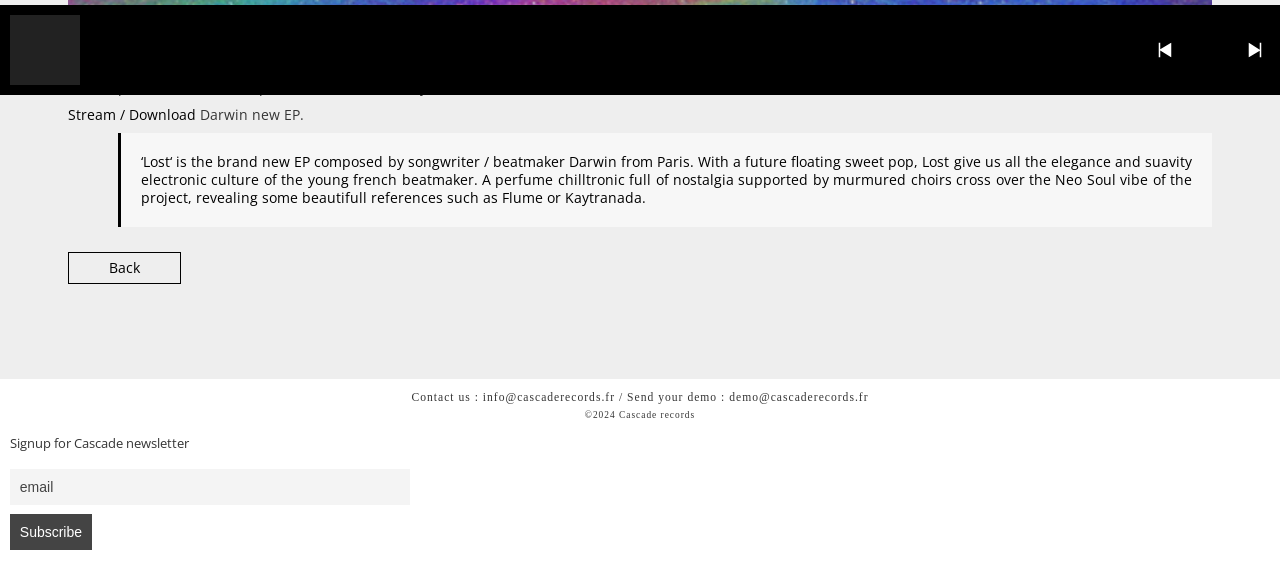Locate the UI element described by Stream / Download and provide its bounding box coordinates. Use the format (top-left x, top-left y, bottom-right x, bottom-right y) with all values as floating point numbers between 0 and 1.

[0.053, 0.184, 0.153, 0.217]